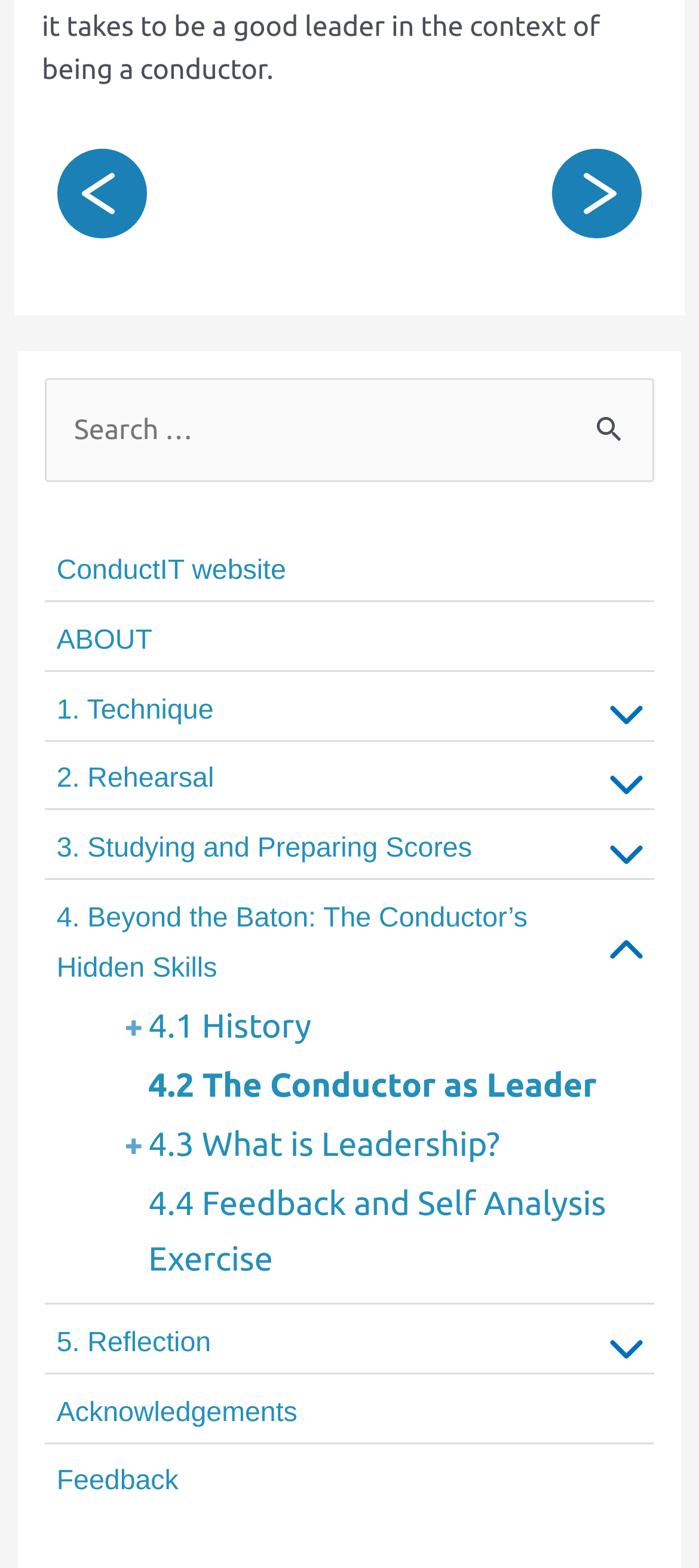How many sections are there in the webpage? From the image, respond with a single word or brief phrase.

5